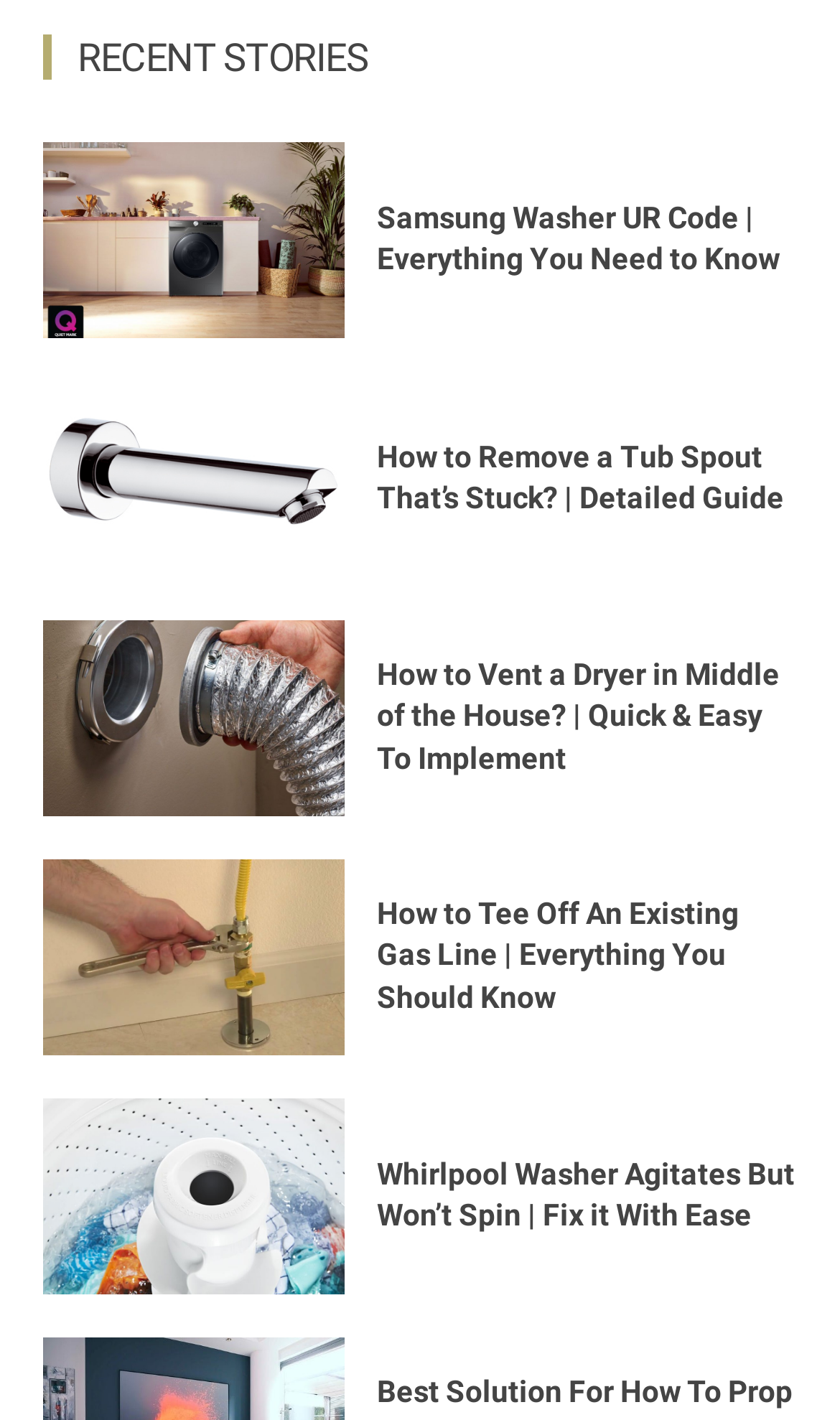Please specify the bounding box coordinates of the region to click in order to perform the following instruction: "learn how to remove a tub spout".

[0.051, 0.268, 0.41, 0.406]